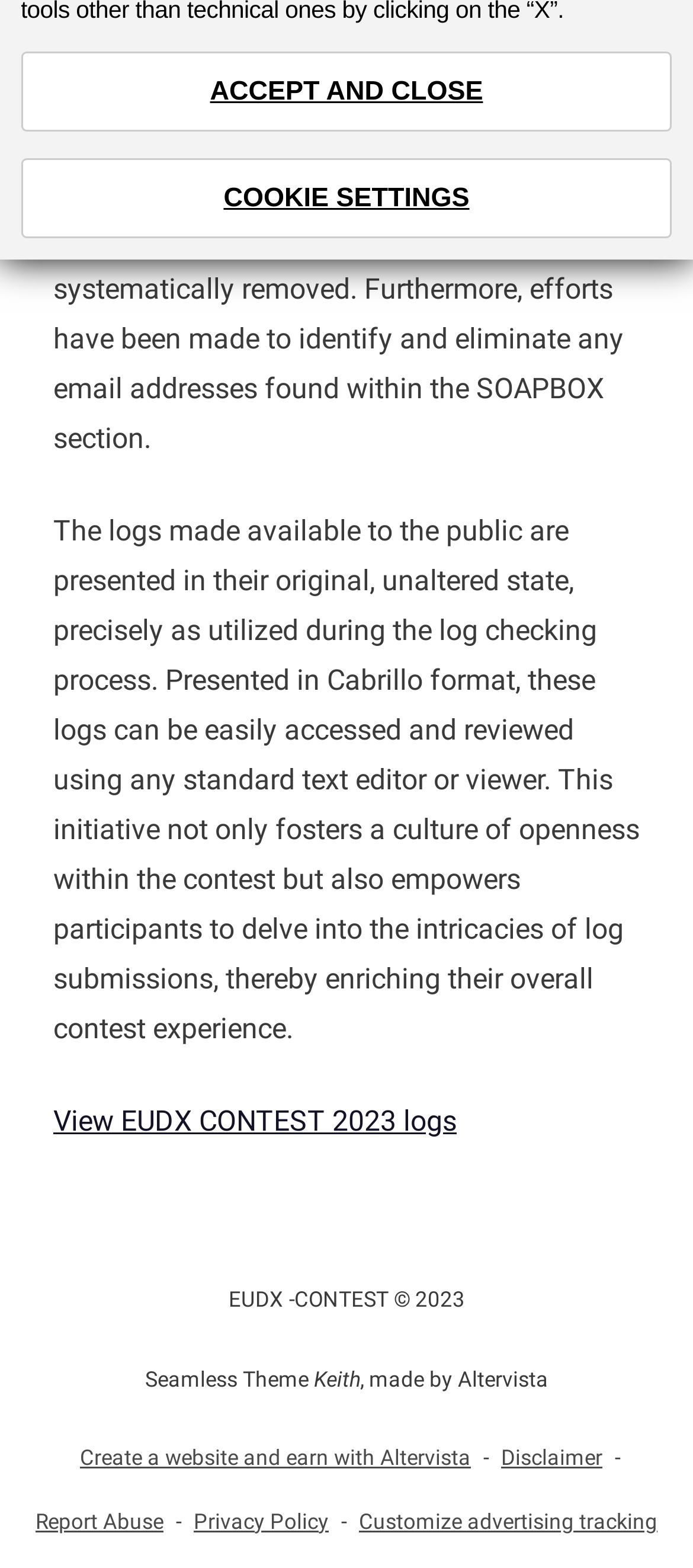Based on the element description Disclaimer, identify the bounding box coordinates for the UI element. The coordinates should be in the format (top-left x, top-left y, bottom-right x, bottom-right y) and within the 0 to 1 range.

[0.713, 0.909, 0.879, 0.95]